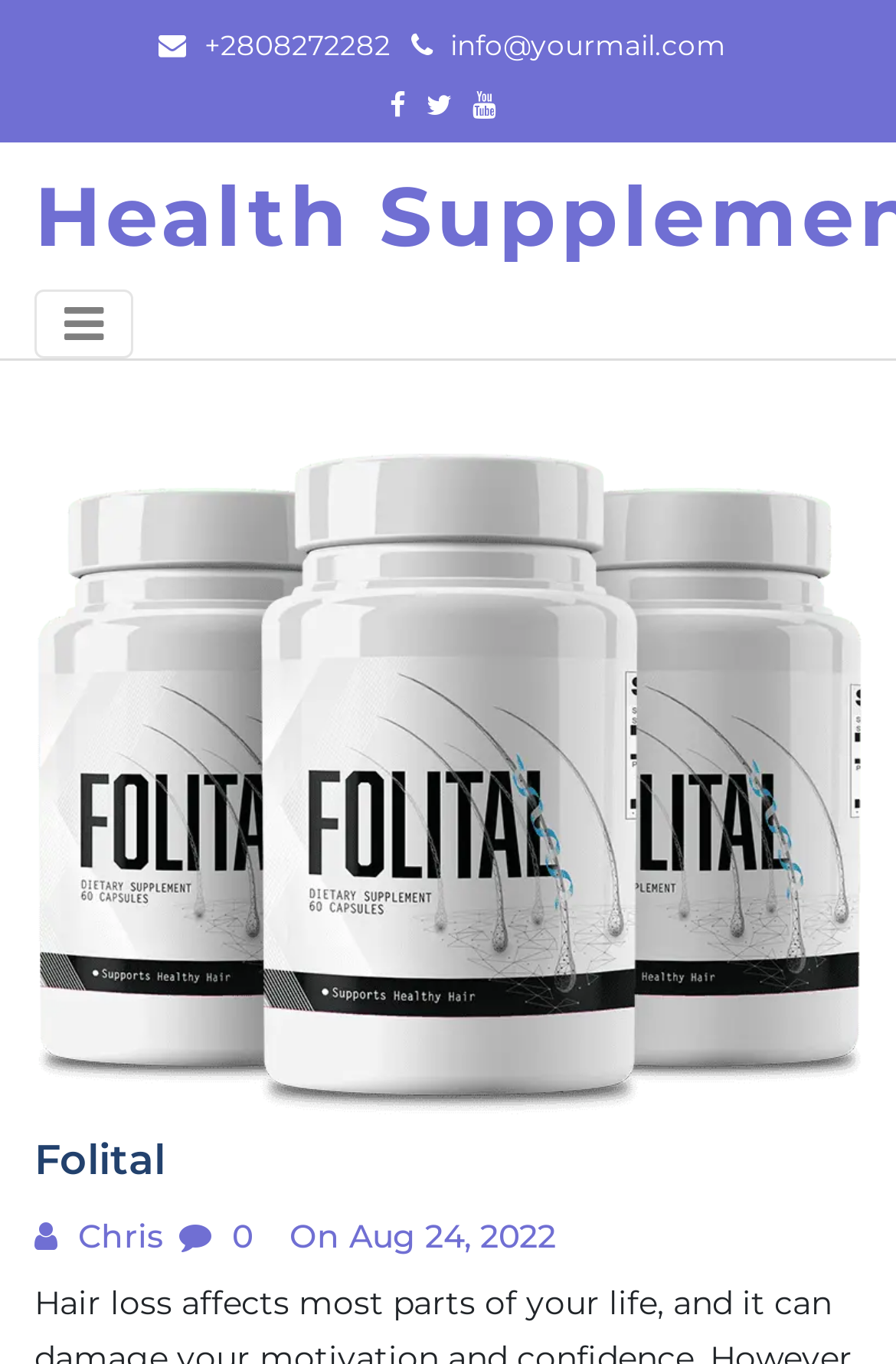Please respond to the question with a concise word or phrase:
What is the date of the latest article?

Aug 24, 2022